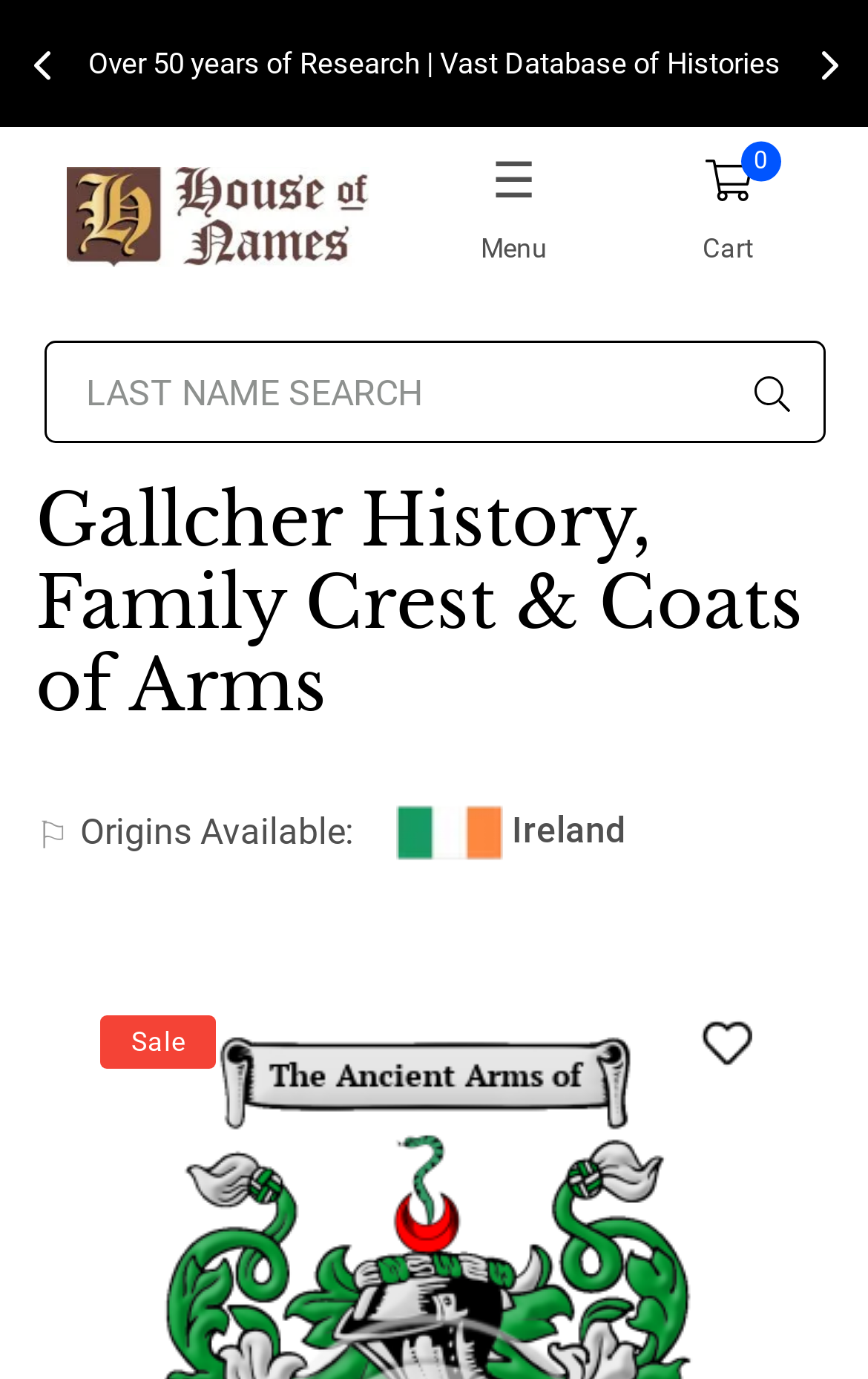Please examine the image and provide a detailed answer to the question: What is the country of origin for the Gallcher surname?

The image of Ireland is displayed on the webpage, suggesting that the Gallcher surname has Irish origins. This is further supported by the presence of the Irish flag icon.